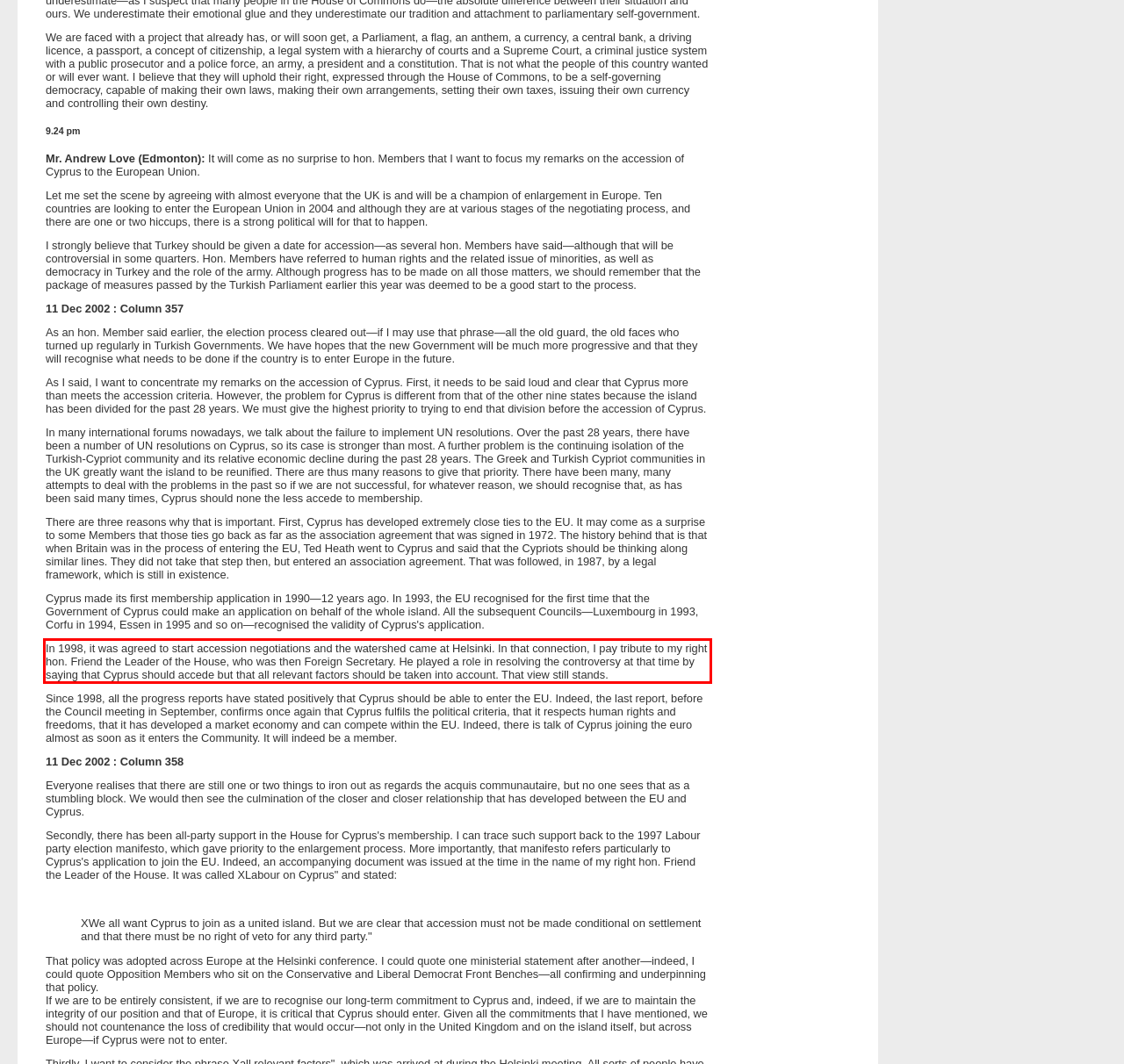Review the screenshot of the webpage and recognize the text inside the red rectangle bounding box. Provide the extracted text content.

In 1998, it was agreed to start accession negotiations and the watershed came at Helsinki. In that connection, I pay tribute to my right hon. Friend the Leader of the House, who was then Foreign Secretary. He played a role in resolving the controversy at that time by saying that Cyprus should accede but that all relevant factors should be taken into account. That view still stands.